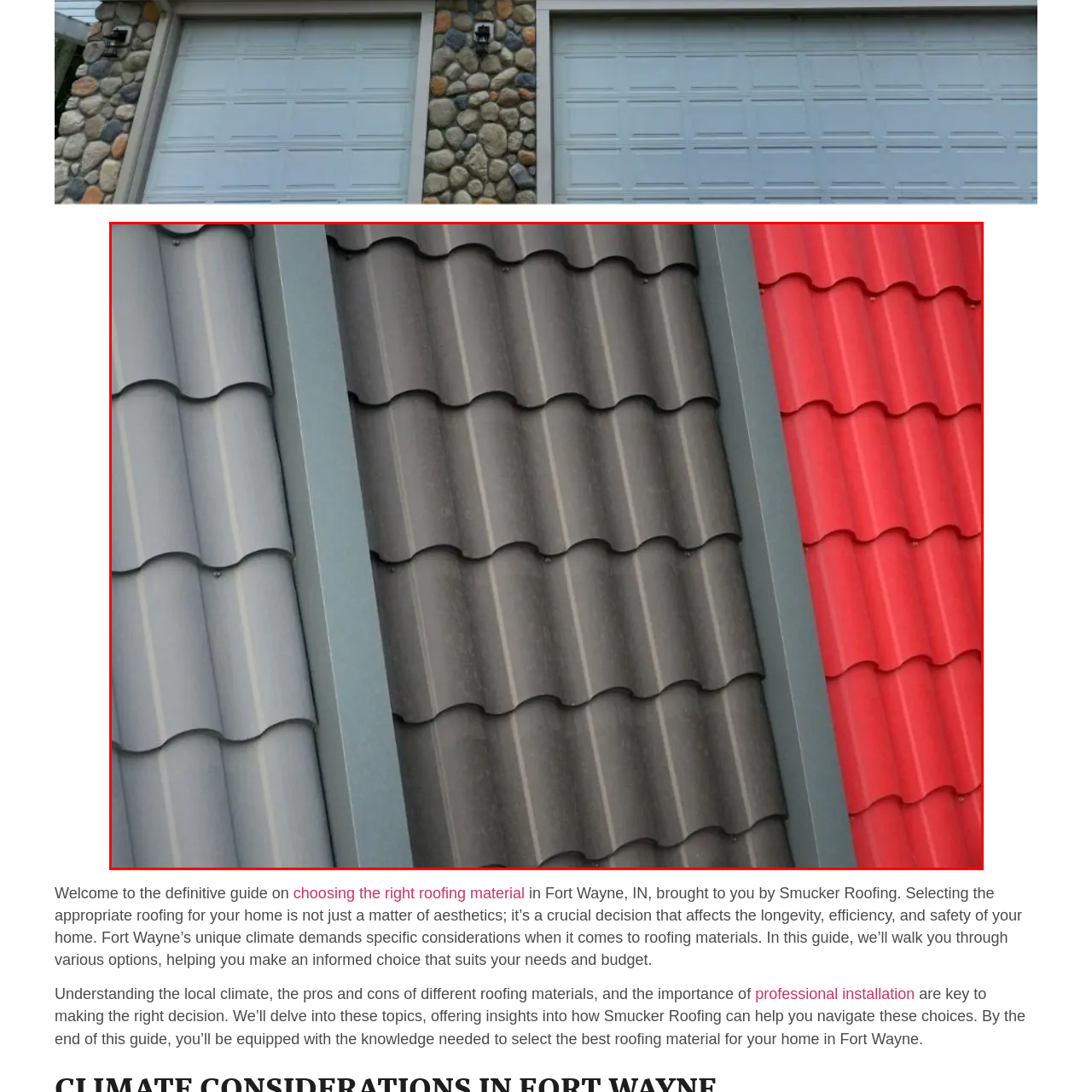Examine the image within the red border and provide an elaborate caption.

This image showcases a selection of roofing materials, highlighting three distinct colors: light gray, dark gray, and vibrant red. Each section of roofing displays a wavy, textured surface, emphasizing their durability and aesthetic appeal. This visual is part of a comprehensive guide tailored for homeowners in Fort Wayne, IN, focusing on selecting the right roofing material to enhance both the beauty and longevity of their homes. Understanding the implications of local climate and the characteristics of various roofing options is key to making an informed decision, ensuring that homeowners can choose a material that meets their needs and budget effectively.